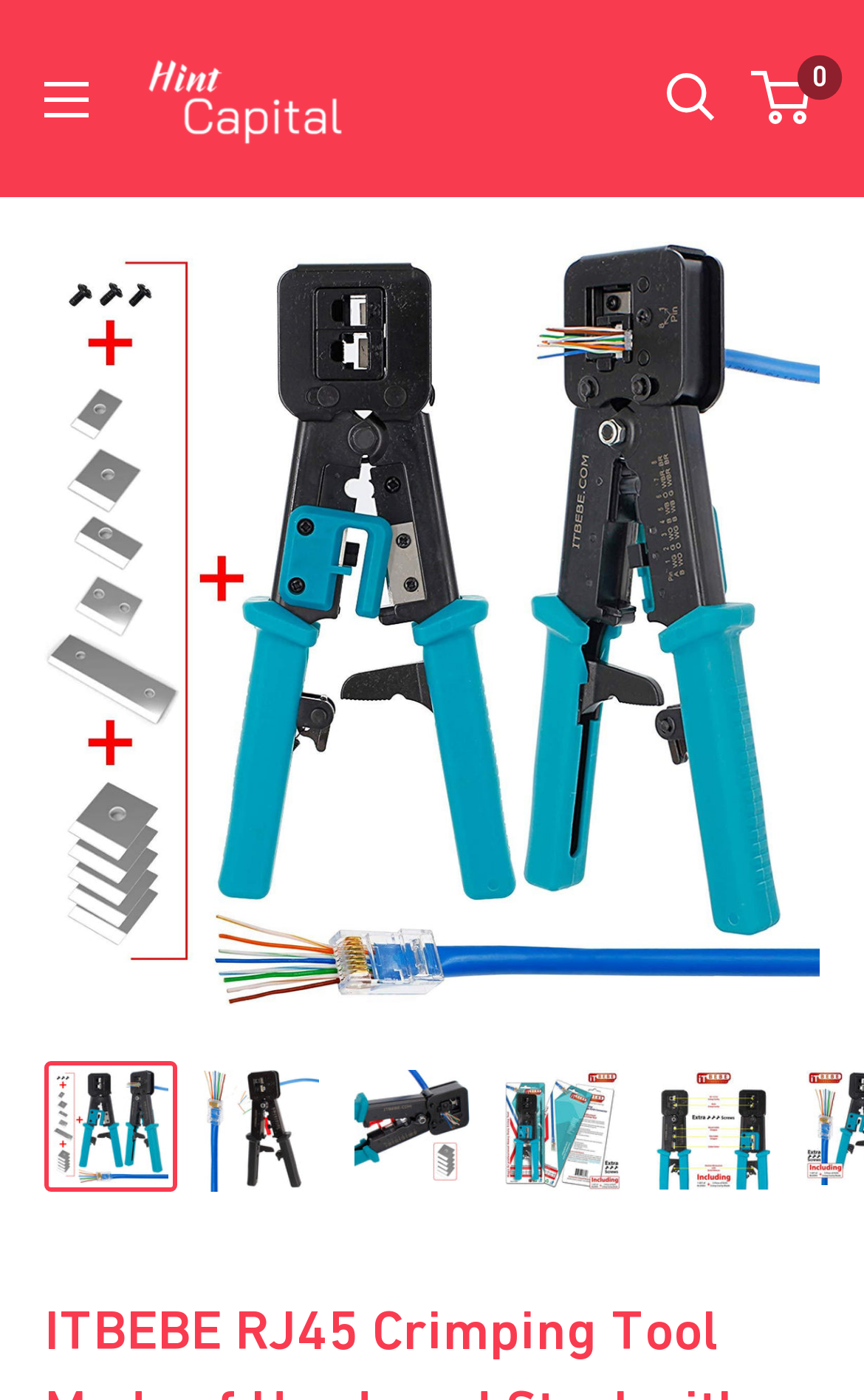Please answer the following question using a single word or phrase: 
What is the name of the product?

ITBEBE RJ45 Crimping Tool